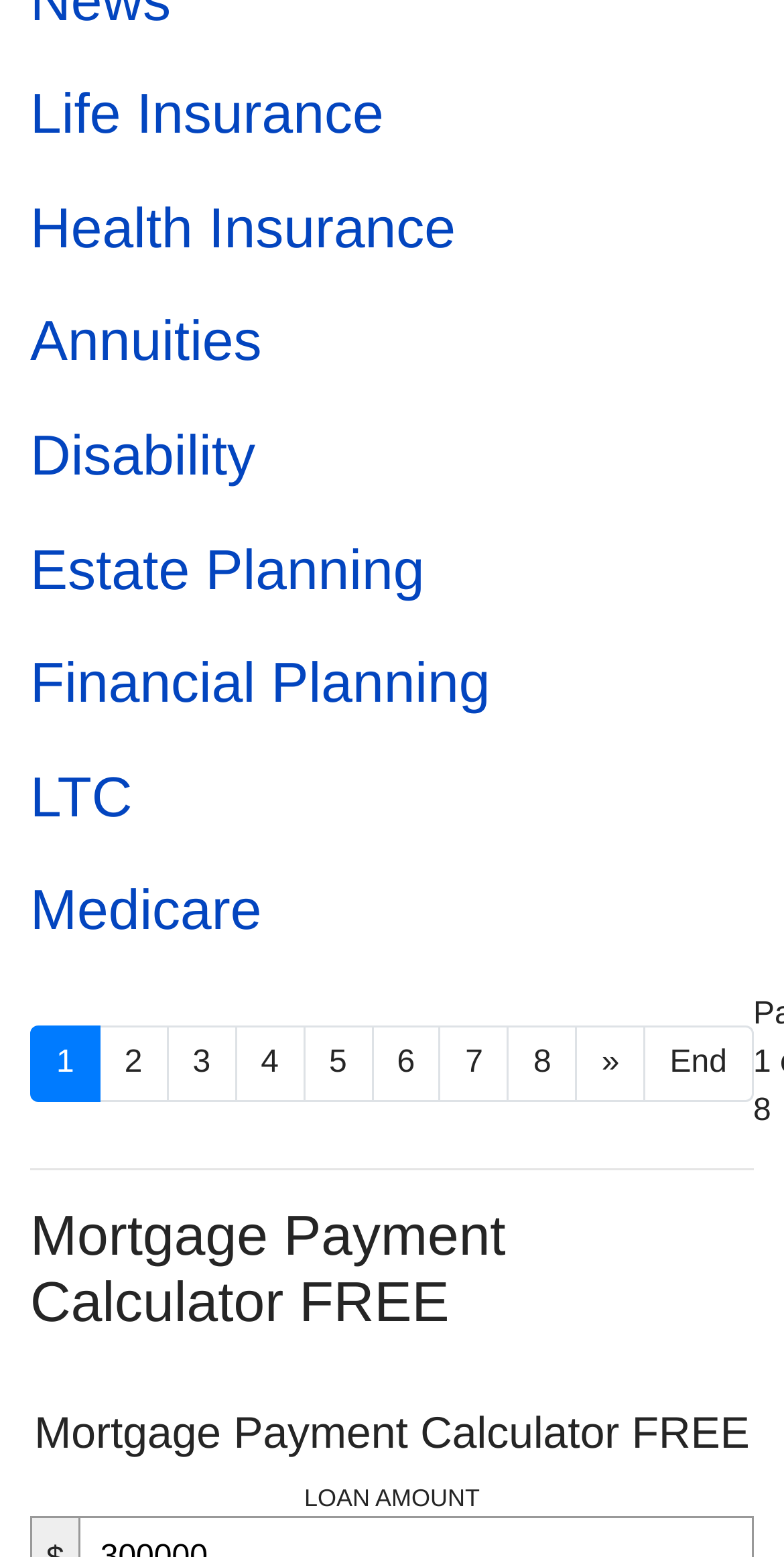Use one word or a short phrase to answer the question provided: 
How many insurance types are listed?

8